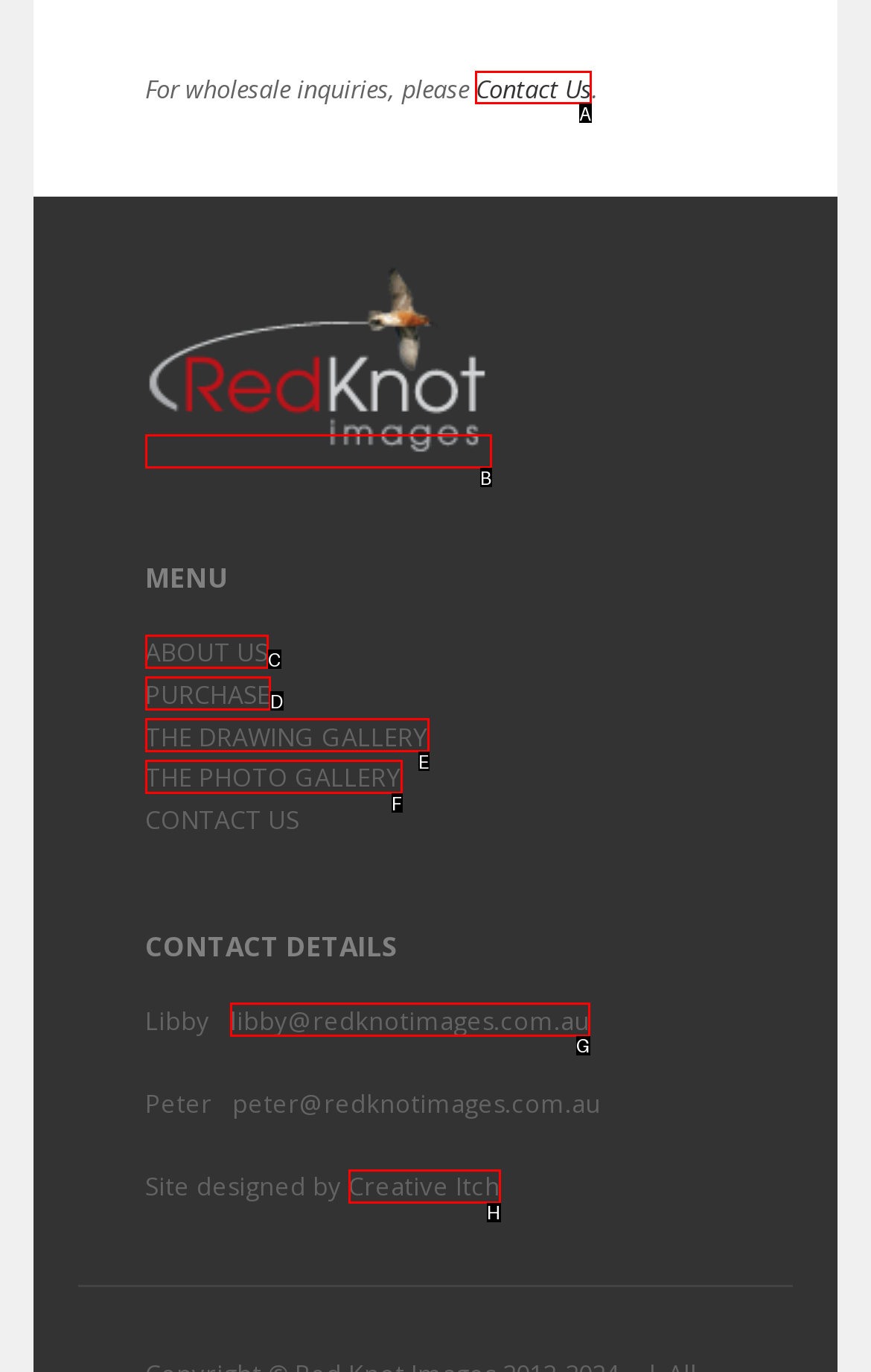Select the right option to accomplish this task: contact us. Reply with the letter corresponding to the correct UI element.

A